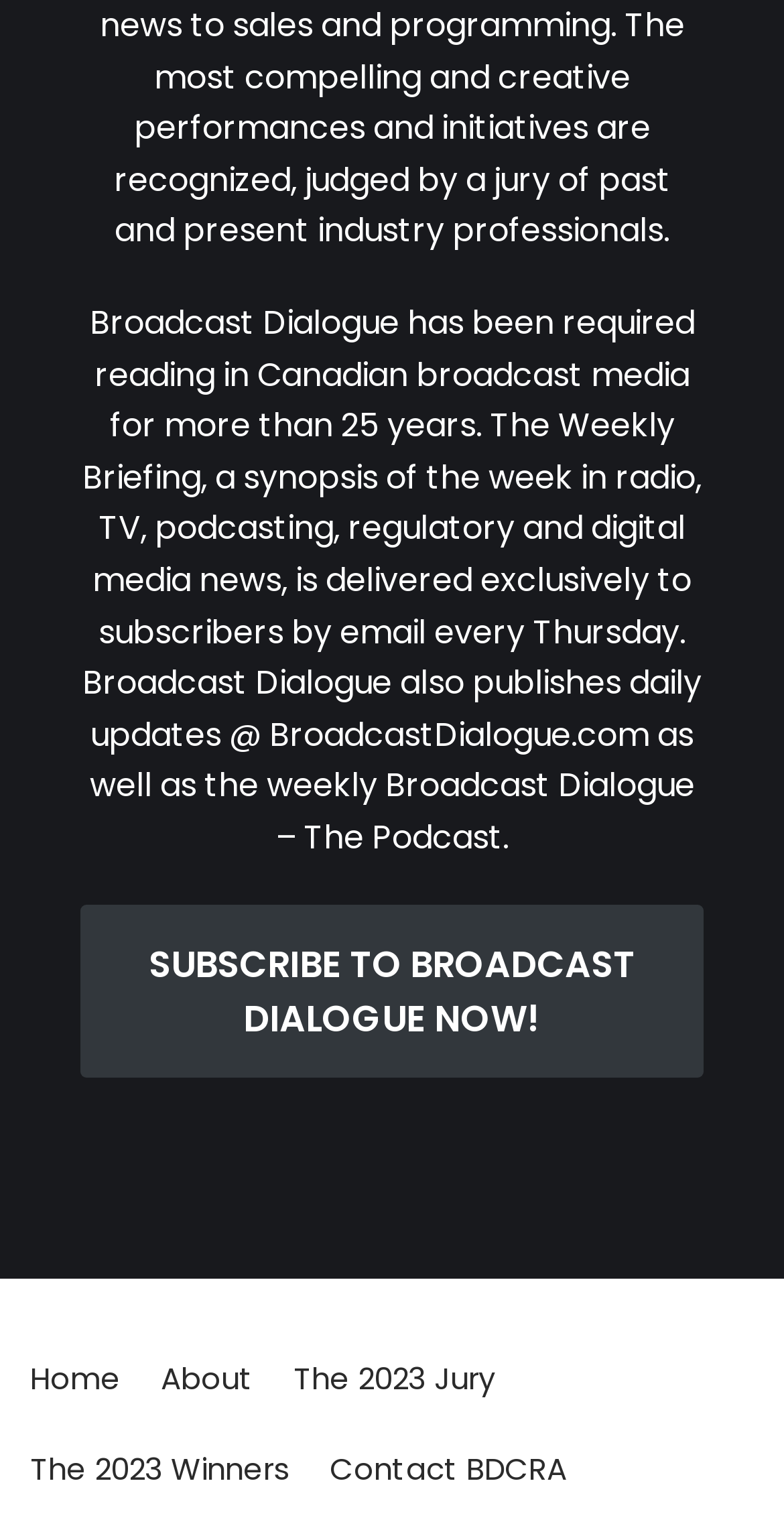Provide a brief response to the question below using a single word or phrase: 
How often is the Weekly Briefing delivered?

Every Thursday